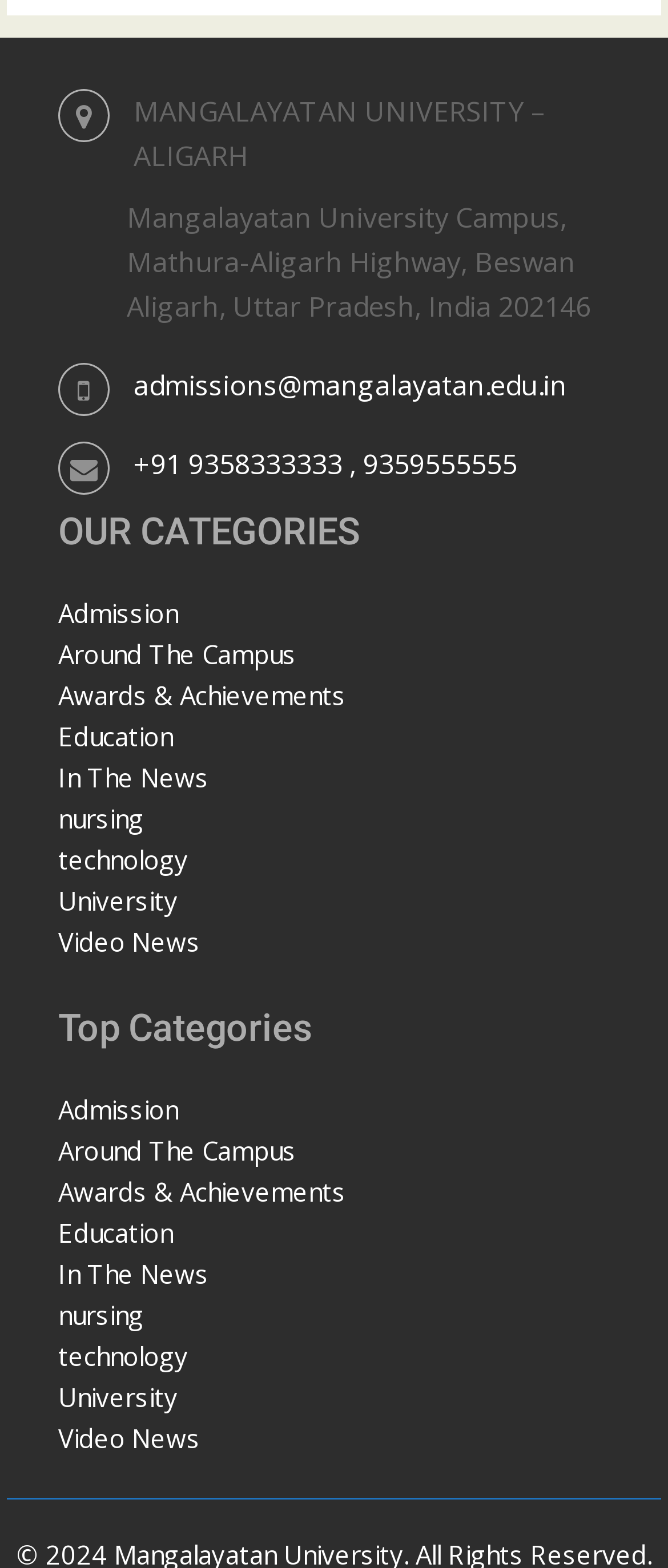From the webpage screenshot, predict the bounding box of the UI element that matches this description: "In The News".

[0.087, 0.485, 0.313, 0.506]